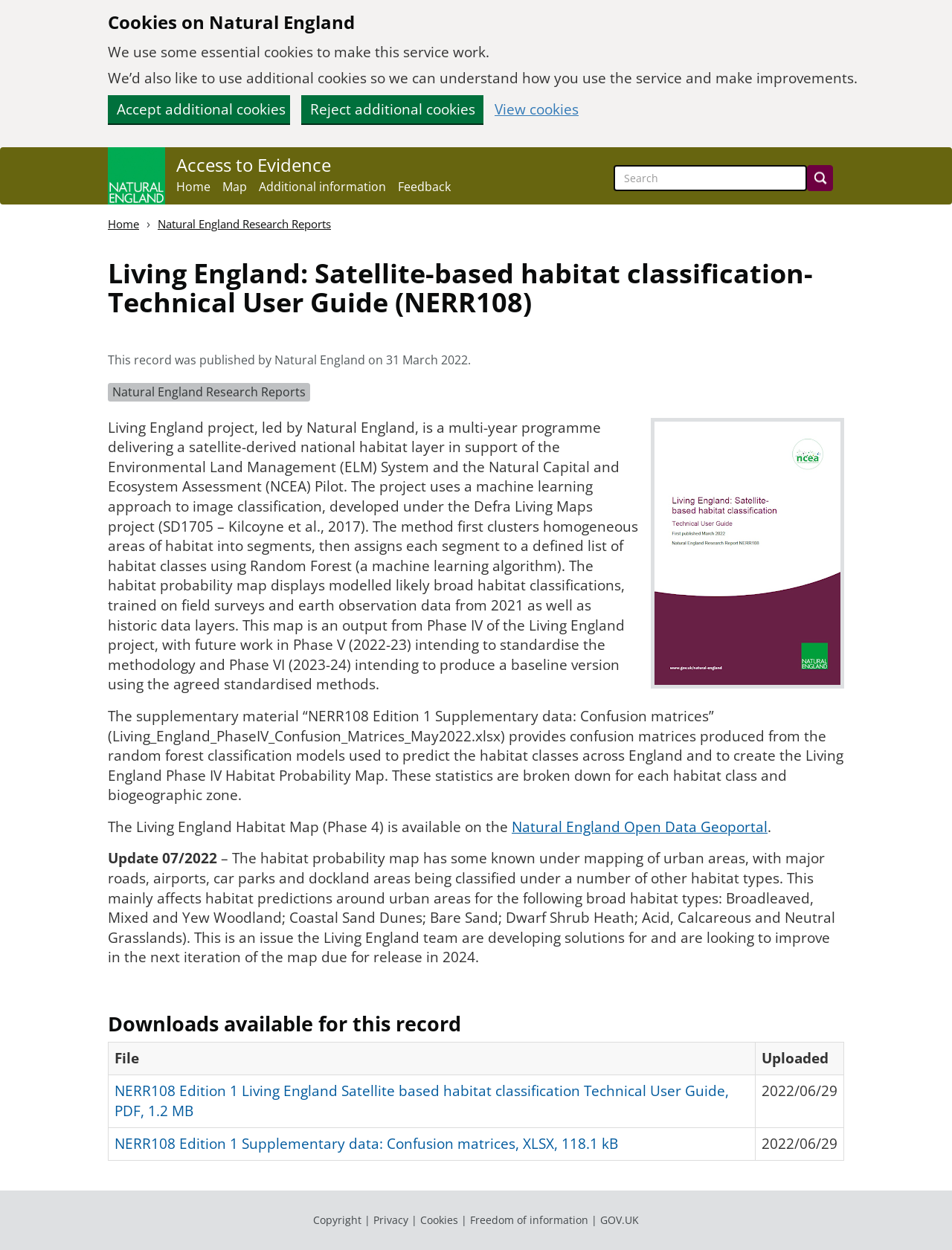Identify the bounding box for the UI element that is described as follows: "View cookies".

[0.52, 0.082, 0.608, 0.093]